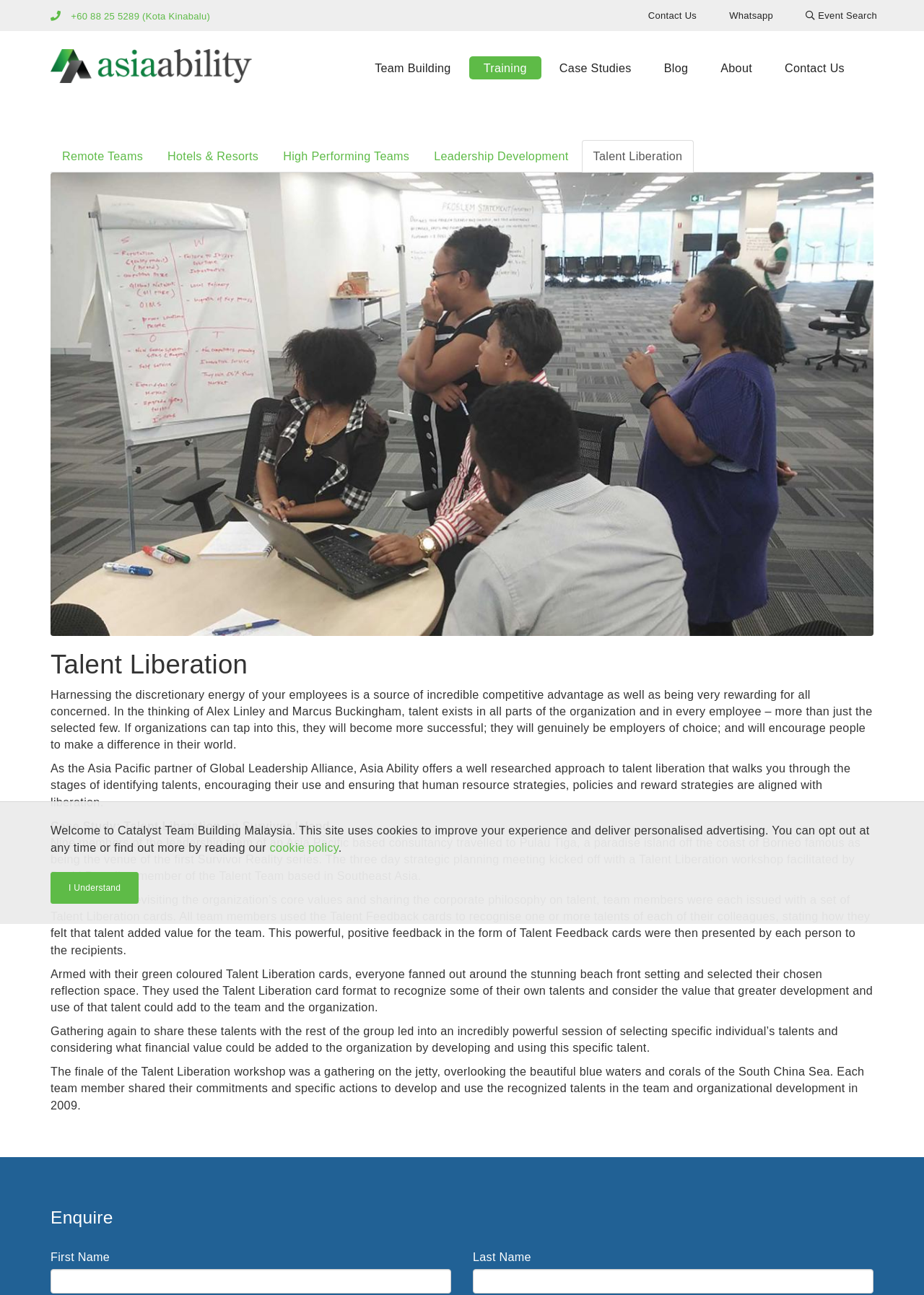Provide a one-word or short-phrase response to the question:
What is the name of the organization that offers talent liberation services?

Asia Ability